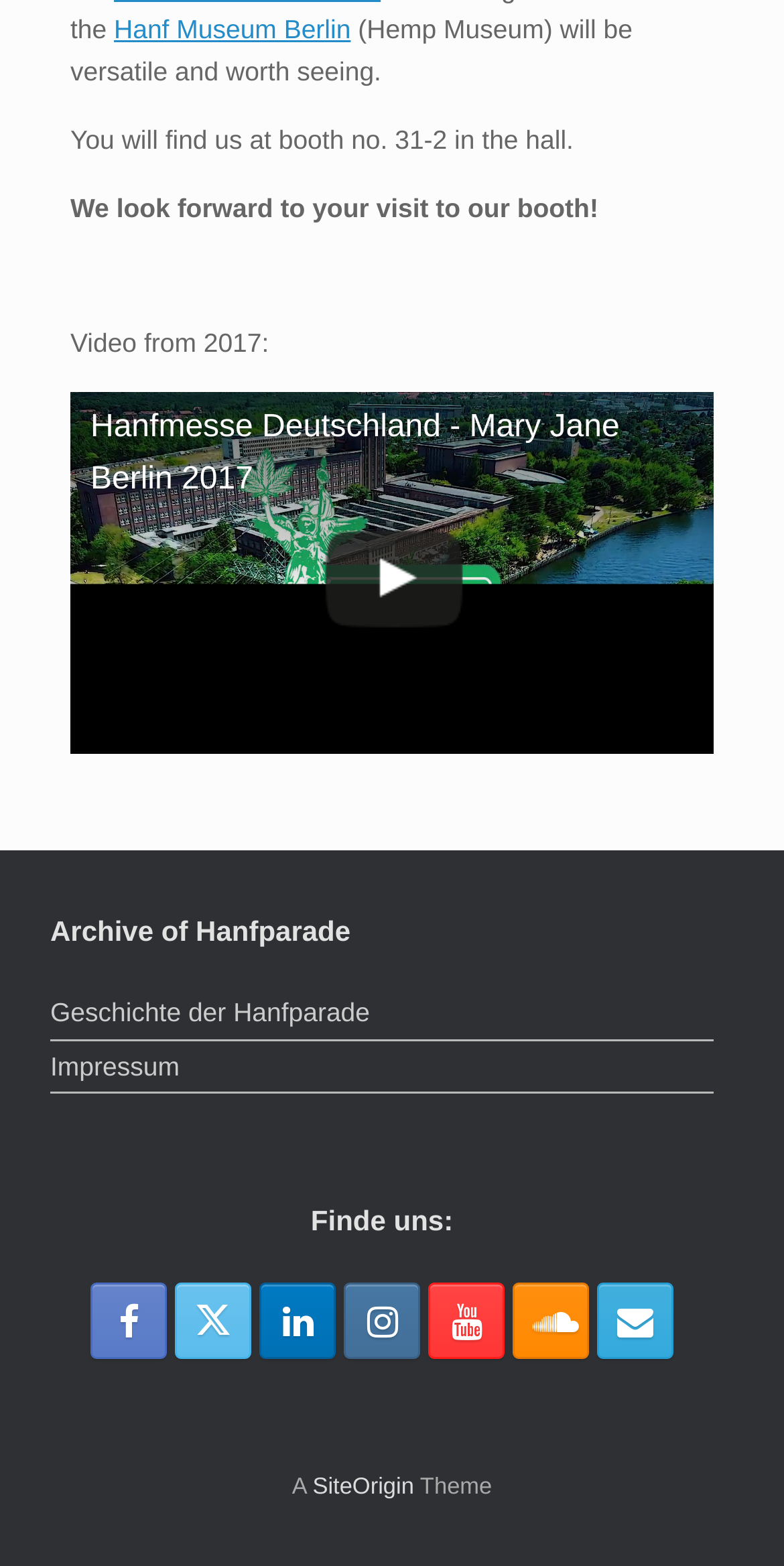Pinpoint the bounding box coordinates of the clickable element to carry out the following instruction: "Watch video from 2017."

[0.09, 0.251, 0.91, 0.482]